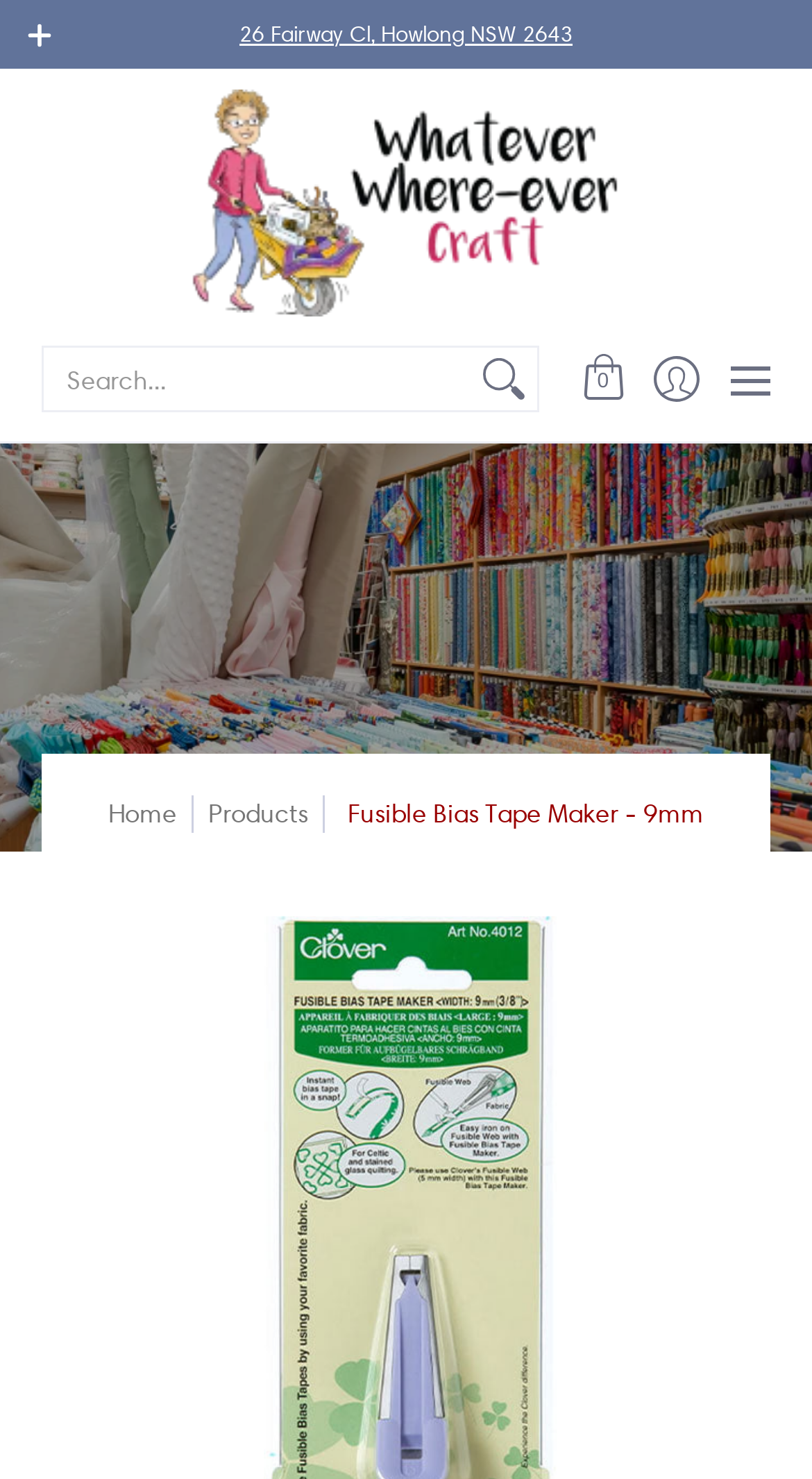Detail the features and information presented on the webpage.

This webpage is about a product called "Clover Fusible Bias Tape Maker - 9mm", which is perfect for Celtic and stained glass appliqué. At the top left of the page, there is a link to an address "26 Fairway Cl, Howlong NSW 2643". Below this, there is a main menu navigation bar with a search function, cart, log in, and menu buttons. The search function has a text input field and a search button. 

To the right of the navigation bar, there is a large image of the product "Fusible Bias Tape Maker - 9mm". Below this image, there is a breadcrumbs navigation section with links to "Home" and "Products", and a text "Fusible Bias Tape Maker - 9mm". 

At the top right of the page, there is a smaller image of the product with the same name. There is also a link to the product page with the same name.